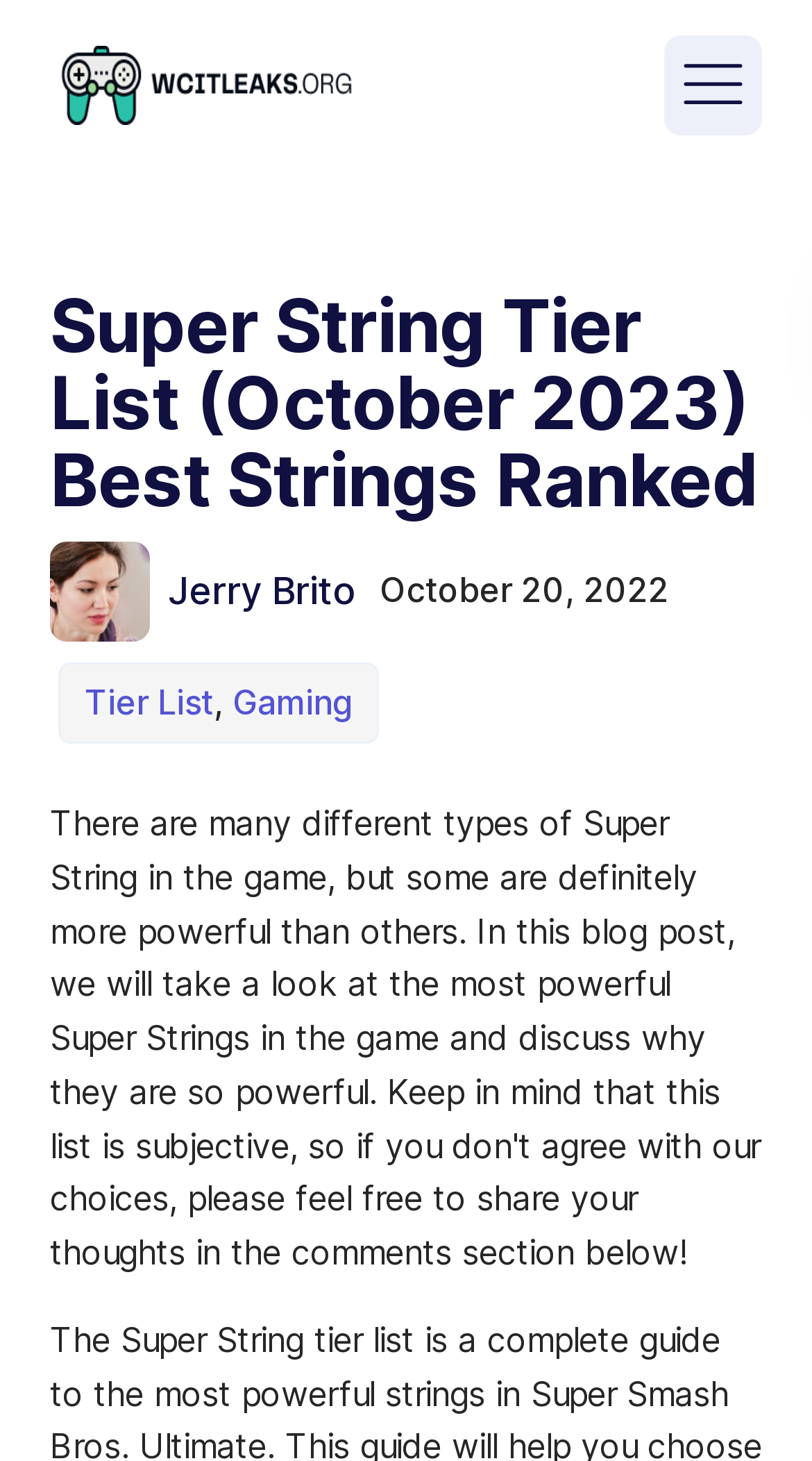Identify the bounding box of the HTML element described as: "alt="WCITLeaks Logo"".

[0.062, 0.032, 0.446, 0.086]